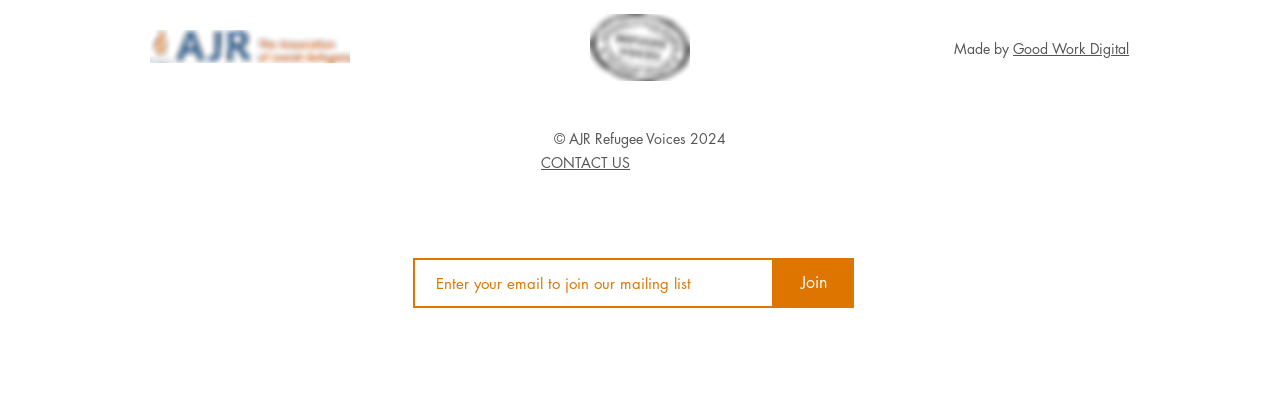Please find the bounding box for the following UI element description. Provide the coordinates in (top-left x, top-left y, bottom-right x, bottom-right y) format, with values between 0 and 1: Good Work Digital

[0.791, 0.098, 0.882, 0.146]